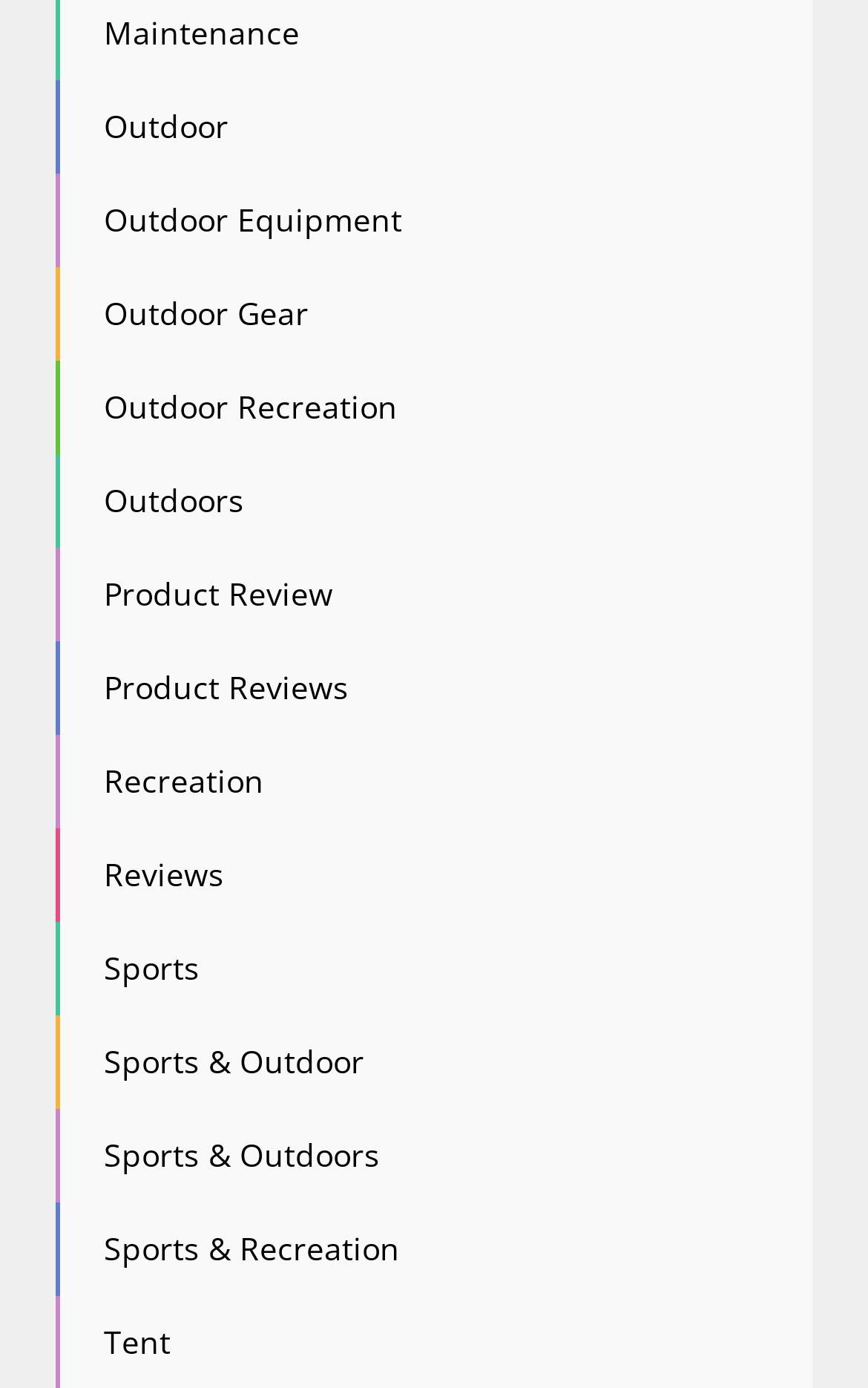What are the main categories on this website?
Can you provide a detailed and comprehensive answer to the question?

By analyzing the links on the webpage, I can see that there are multiple categories related to outdoor activities, sports, and recreation. These categories include Outdoor, Outdoor Equipment, Outdoor Gear, Outdoor Recreation, Outdoors, Sports, Sports & Outdoor, Sports & Outdoors, and Sports & Recreation.